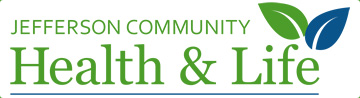Explain what is happening in the image with as much detail as possible.

The image displays the logo of "Jefferson Community Health & Life." The logo features the name prominently in a clean, modern font, emphasizing health and vitality. The words "Health & Life" are highlighted in a bolder, larger font, suggesting a focus on wellness and community support. Accompanying the text are two stylized leaves, one in green and one in blue, reinforcing themes of growth, nature, and health. This visual identity encapsulates the organization's commitment to promoting community health and life quality in an inviting and approachable manner.